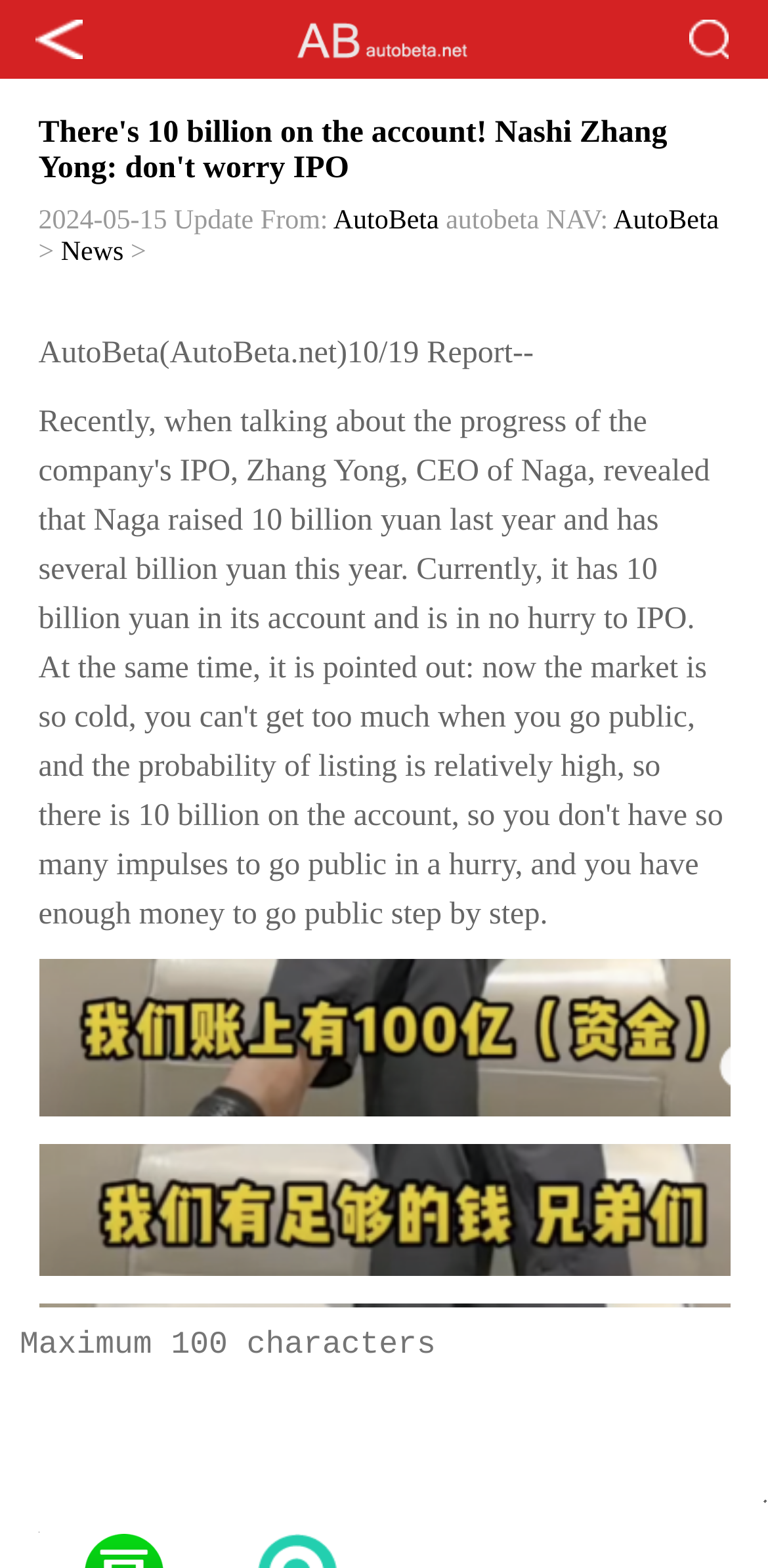What is the maximum number of characters allowed in the textbox?
Please use the image to provide an in-depth answer to the question.

I found the maximum number of characters allowed in the textbox by looking at the text 'Maximum 100 characters' which is located below the search button.